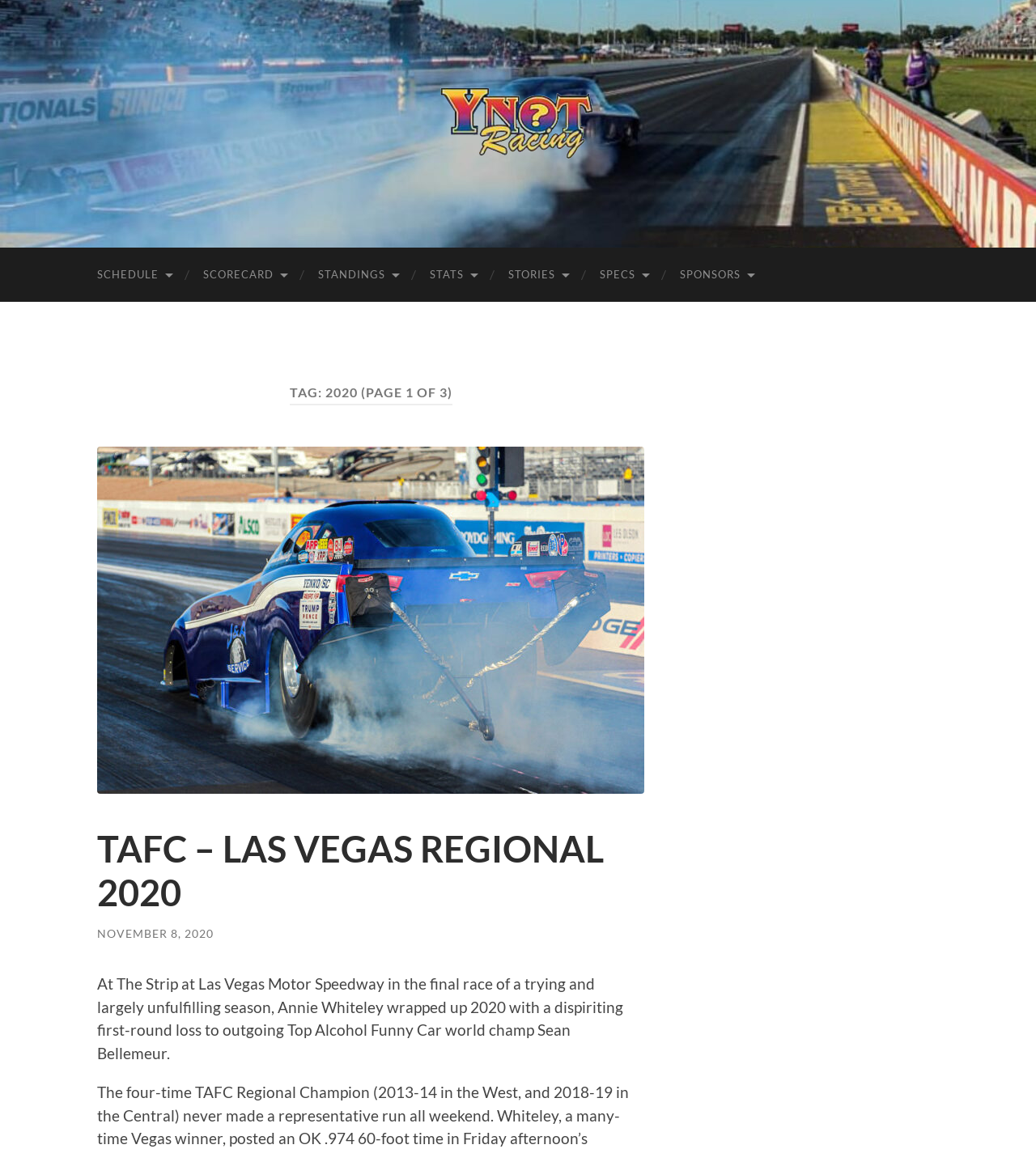Please respond to the question with a concise word or phrase:
How many figures are on the webpage?

1